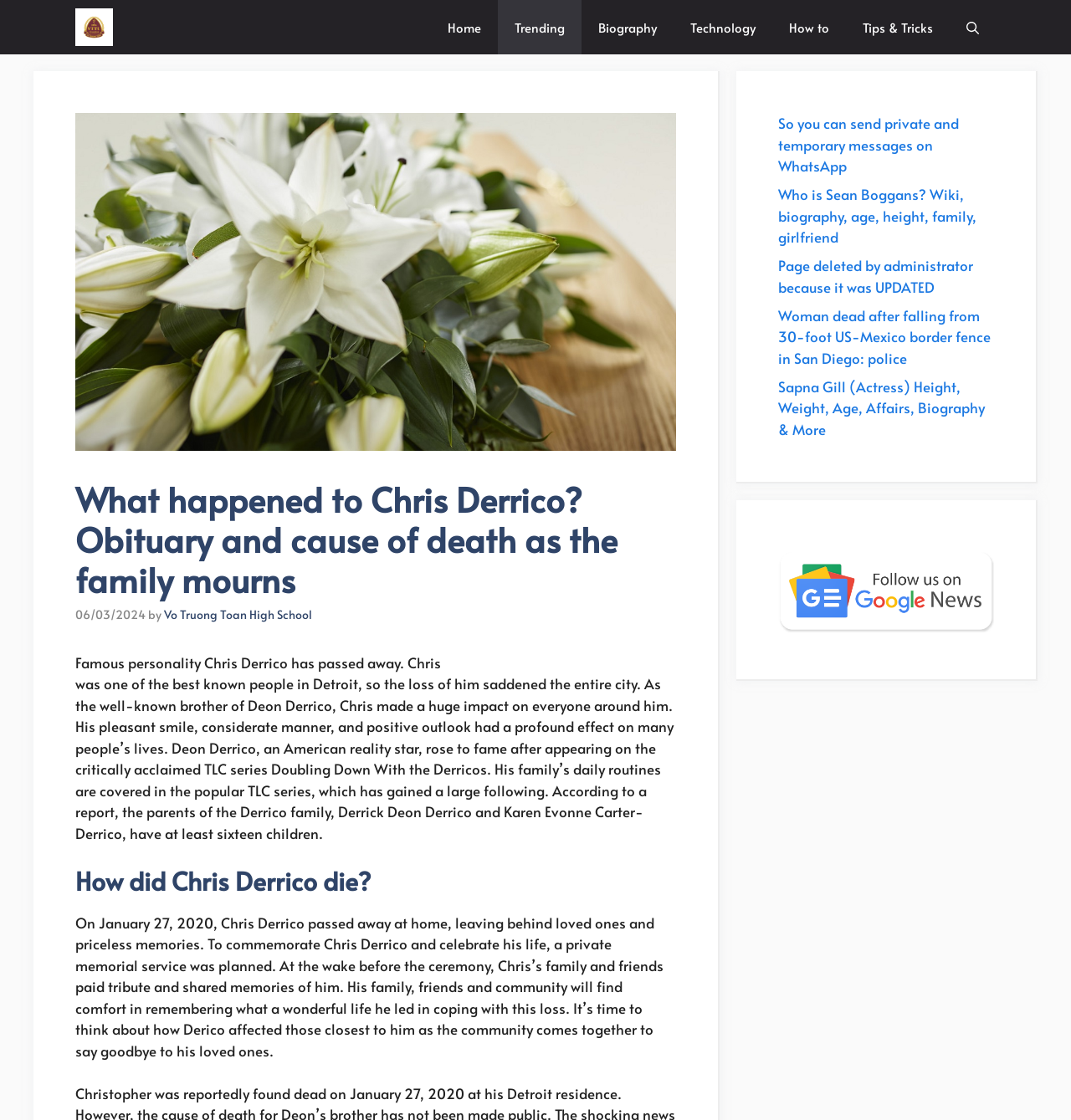How many children do Derrick Deon Derrico and Karen Evonne Carter-Derrico have?
Answer the question in as much detail as possible.

According to the article, the parents of the Derrico family, Derrick Deon Derrico and Karen Evonne Carter-Derrico, have at least sixteen children. This information is mentioned in the paragraph that talks about the Derrico family's daily routines being covered in the popular TLC series.